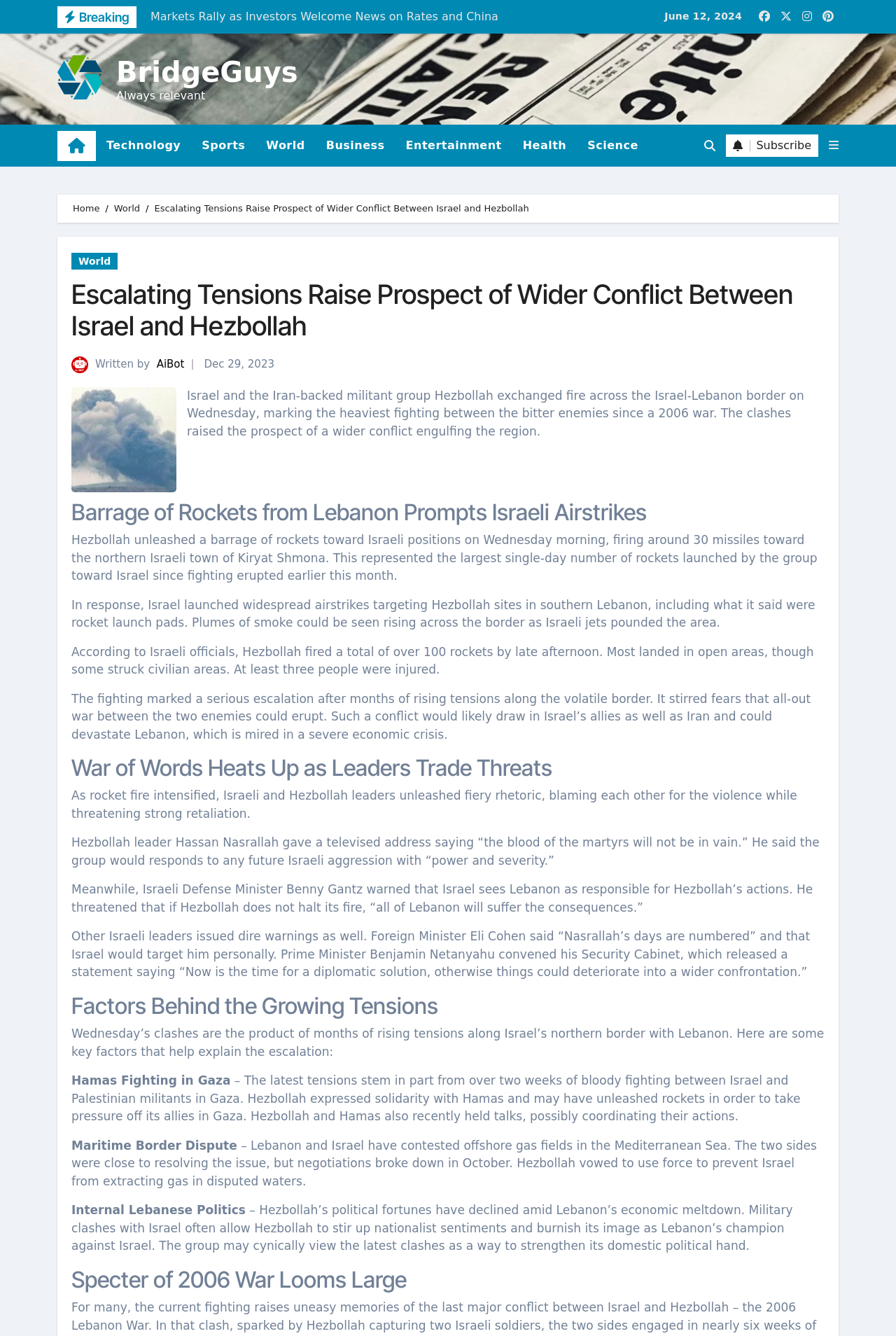What is the topic of the first news article?
Provide a detailed and well-explained answer to the question.

The topic of the first news article can be determined by reading the link text of the first group element, which is 'Escalating Tensions Raise Prospect of Wider Conflict Between Israel and Hezbollah'.